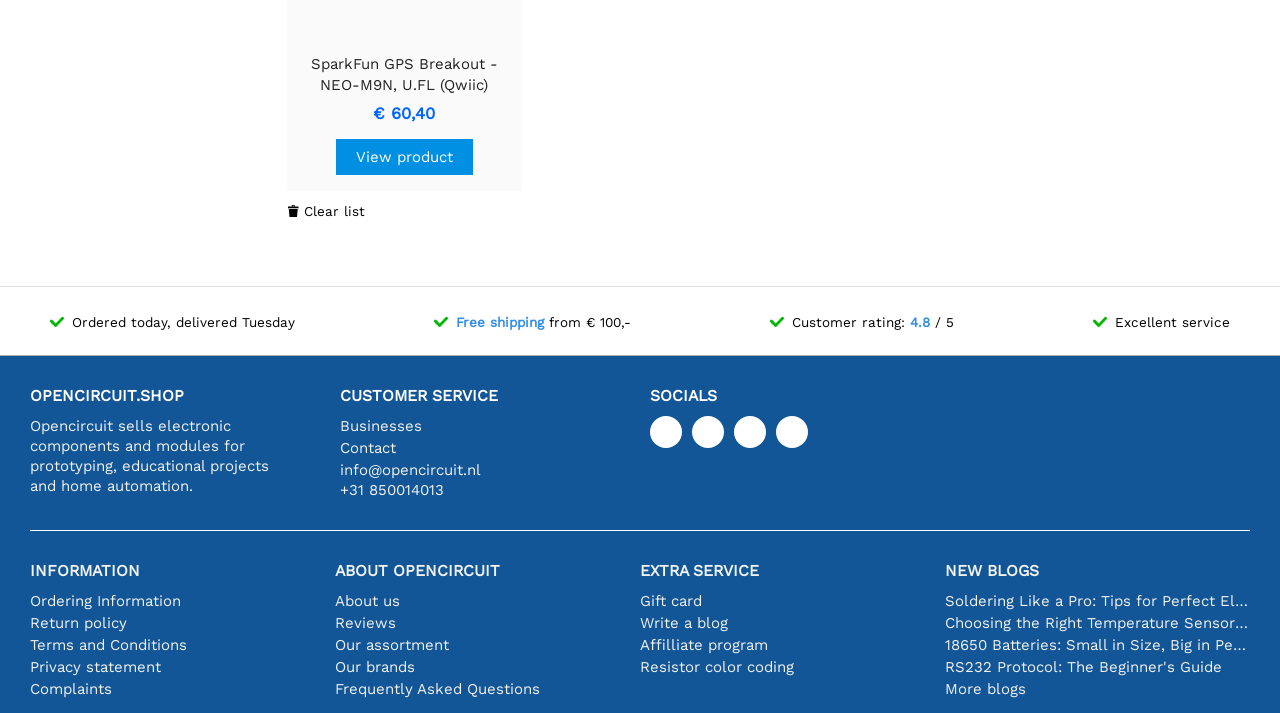Could you determine the bounding box coordinates of the clickable element to complete the instruction: "Get more information about ordering"? Provide the coordinates as four float numbers between 0 and 1, i.e., [left, top, right, bottom].

[0.023, 0.829, 0.246, 0.857]